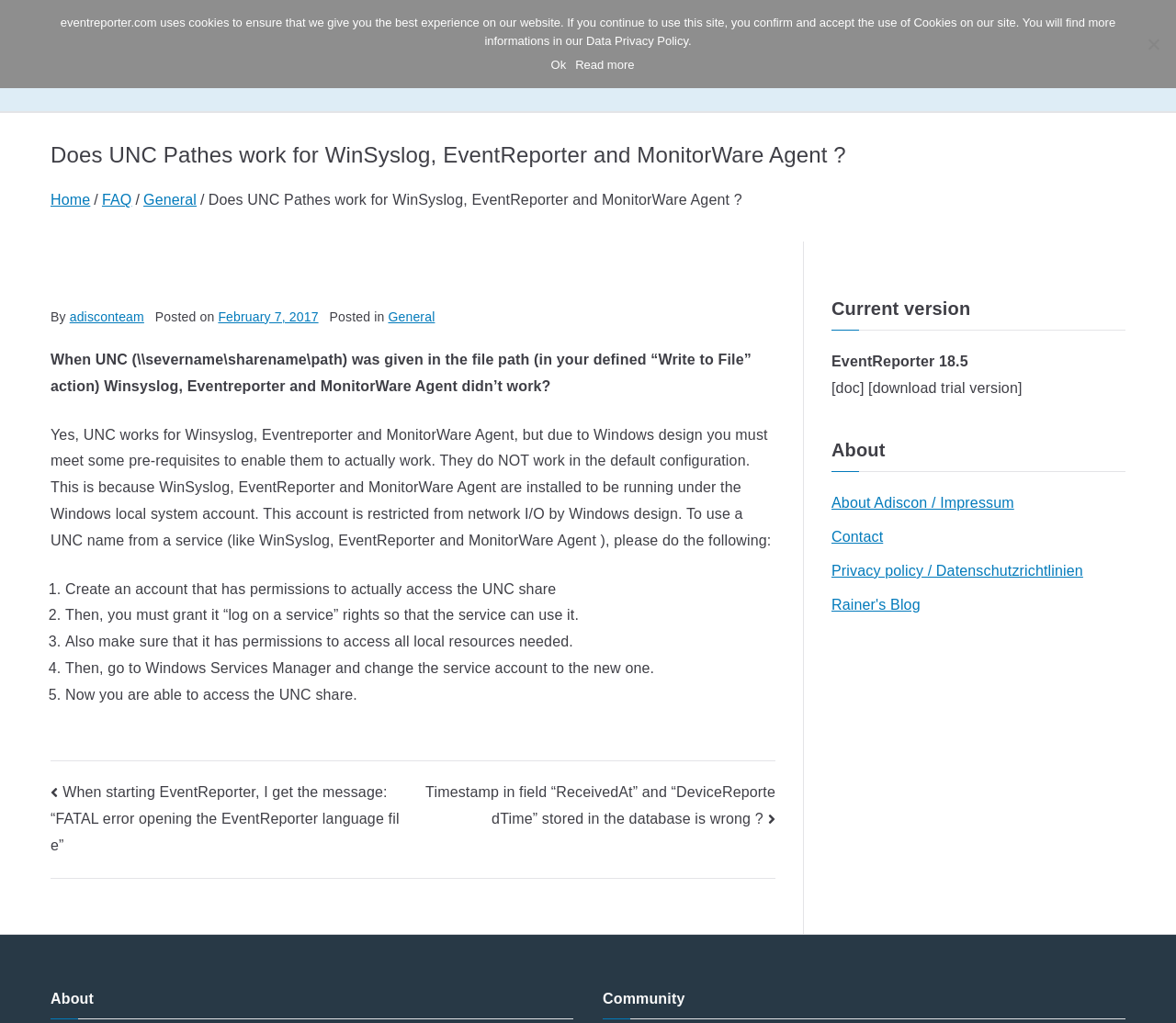Kindly provide the bounding box coordinates of the section you need to click on to fulfill the given instruction: "Read the 'Does UNC Pathes work for WinSyslog, EventReporter and MonitorWare Agent?' article".

[0.043, 0.299, 0.659, 0.707]